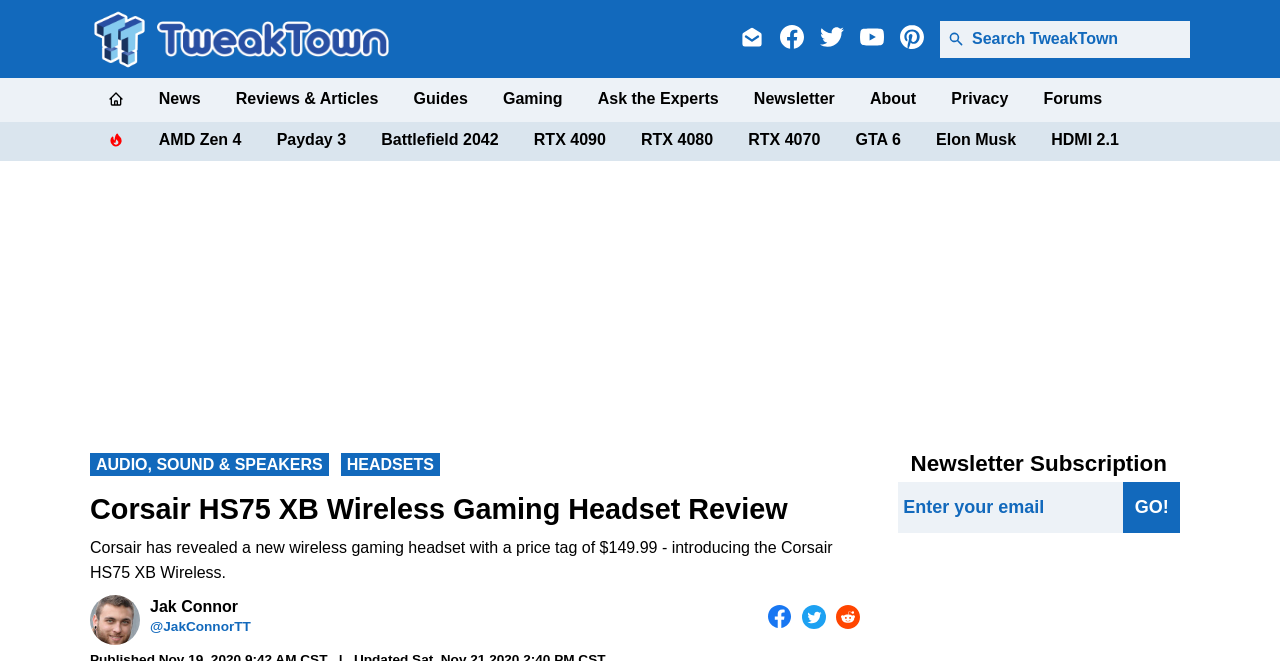Locate the bounding box coordinates of the area where you should click to accomplish the instruction: "Search TweakTown".

[0.734, 0.031, 0.93, 0.087]